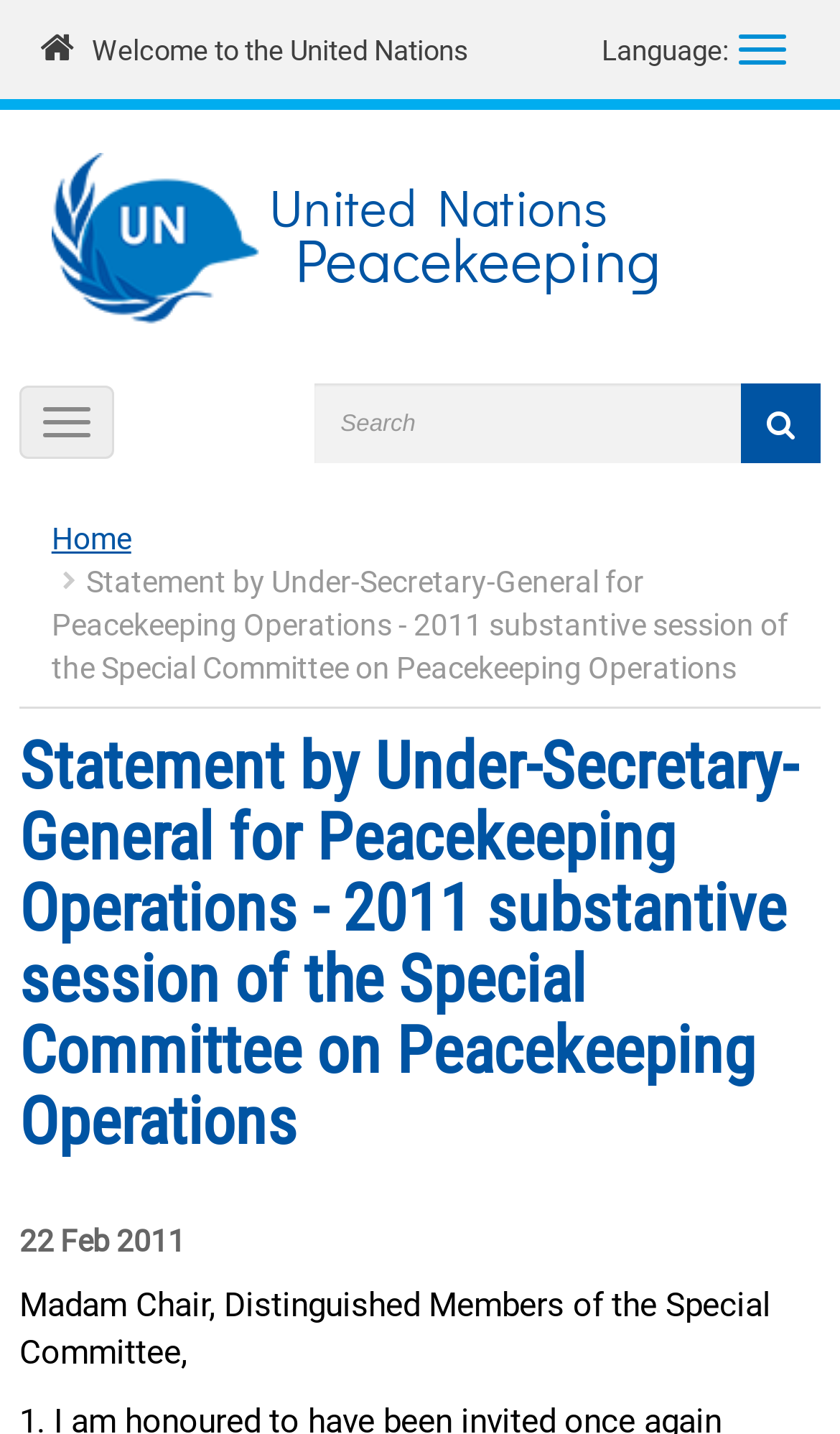Utilize the details in the image to thoroughly answer the following question: What is the date of the statement?

I found the answer by looking at the text below the main heading, where I saw a static text element with the date '22 Feb 2011'. This date is likely associated with the statement being referred to on this webpage.